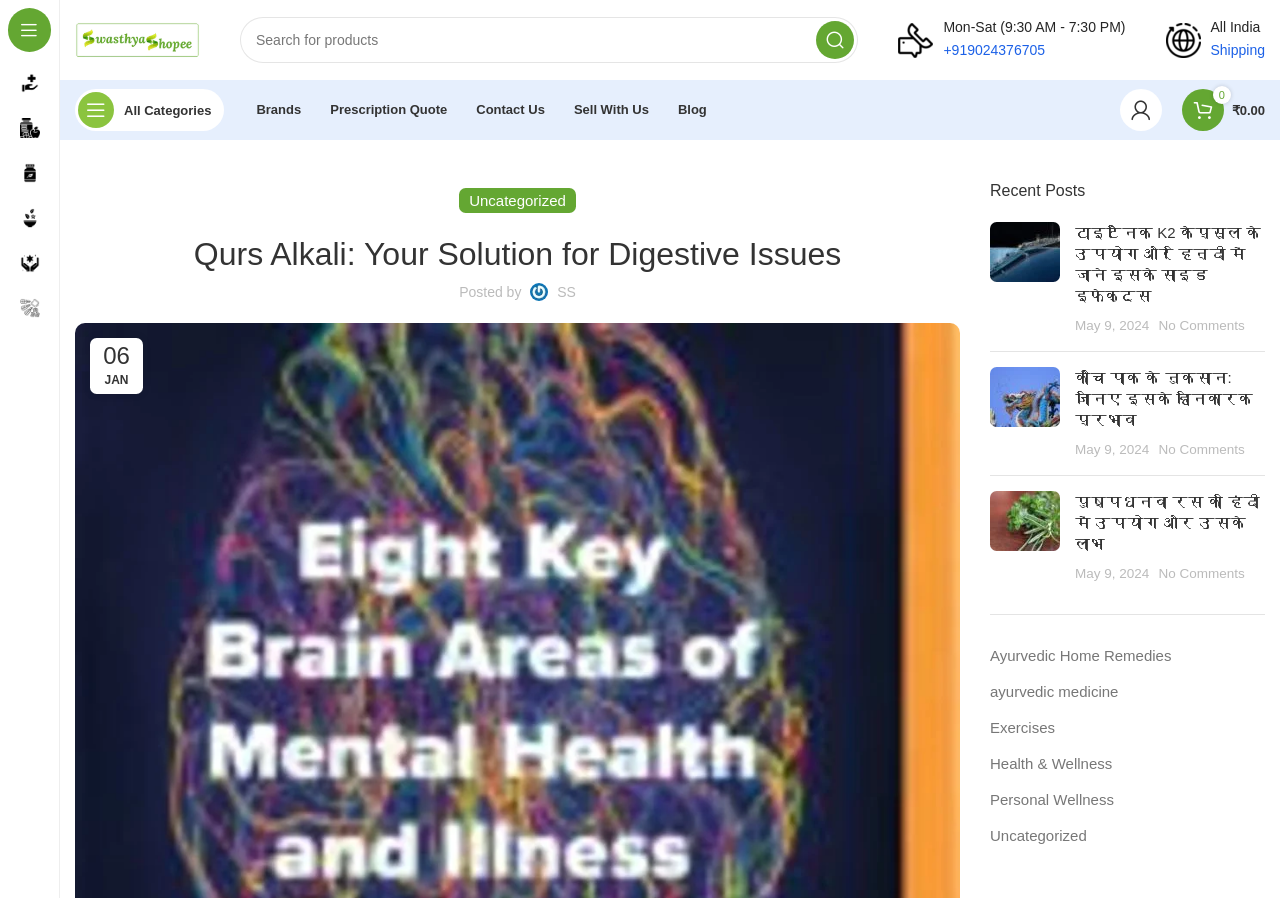Can you specify the bounding box coordinates for the region that should be clicked to fulfill this instruction: "Visit the Health Problems page".

[0.0, 0.067, 0.046, 0.117]